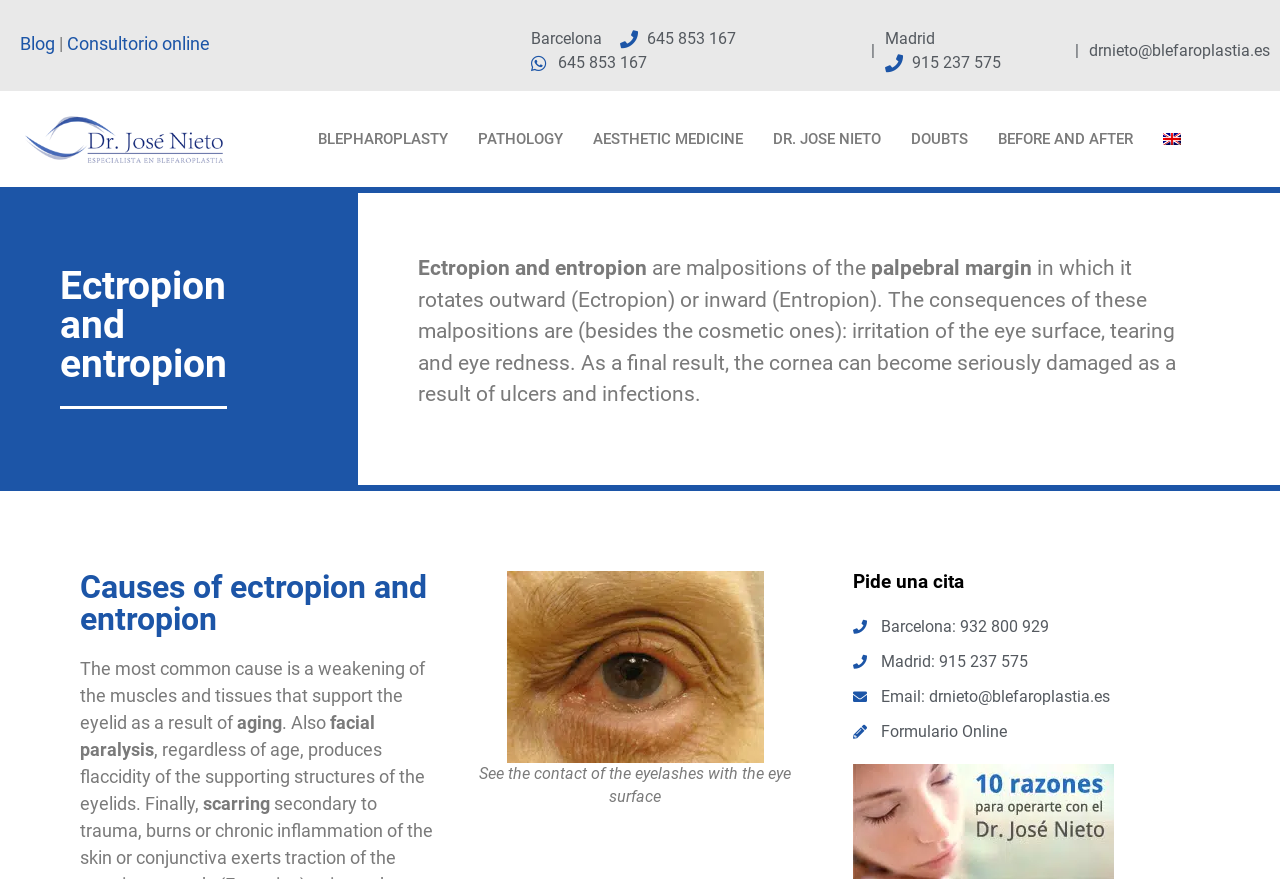Give a one-word or one-phrase response to the question:
What is the most common cause of ectropion and entropion?

aging